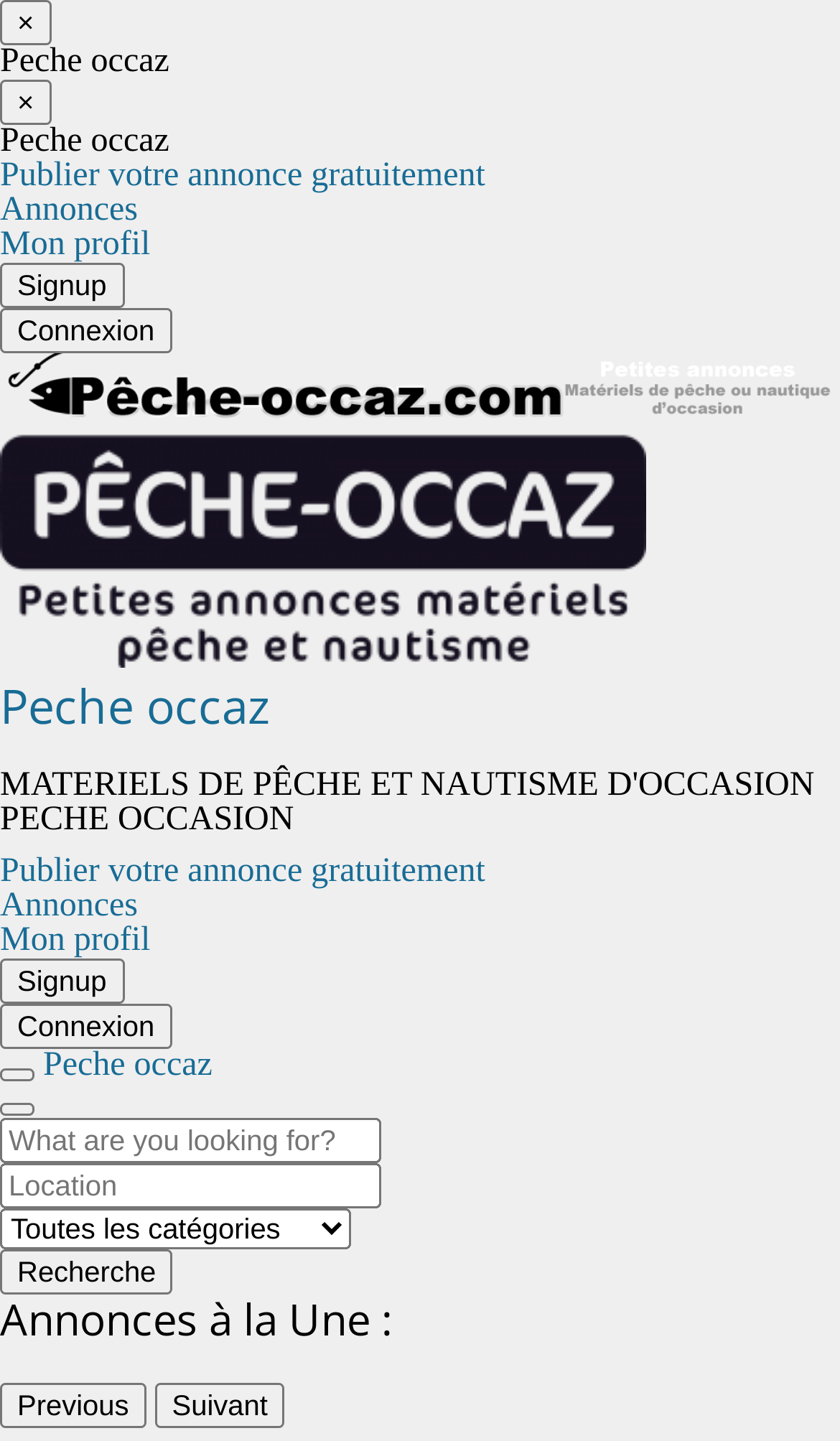Please identify the bounding box coordinates of the clickable area that will fulfill the following instruction: "Close the menu". The coordinates should be in the format of four float numbers between 0 and 1, i.e., [left, top, right, bottom].

[0.0, 0.0, 0.061, 0.031]